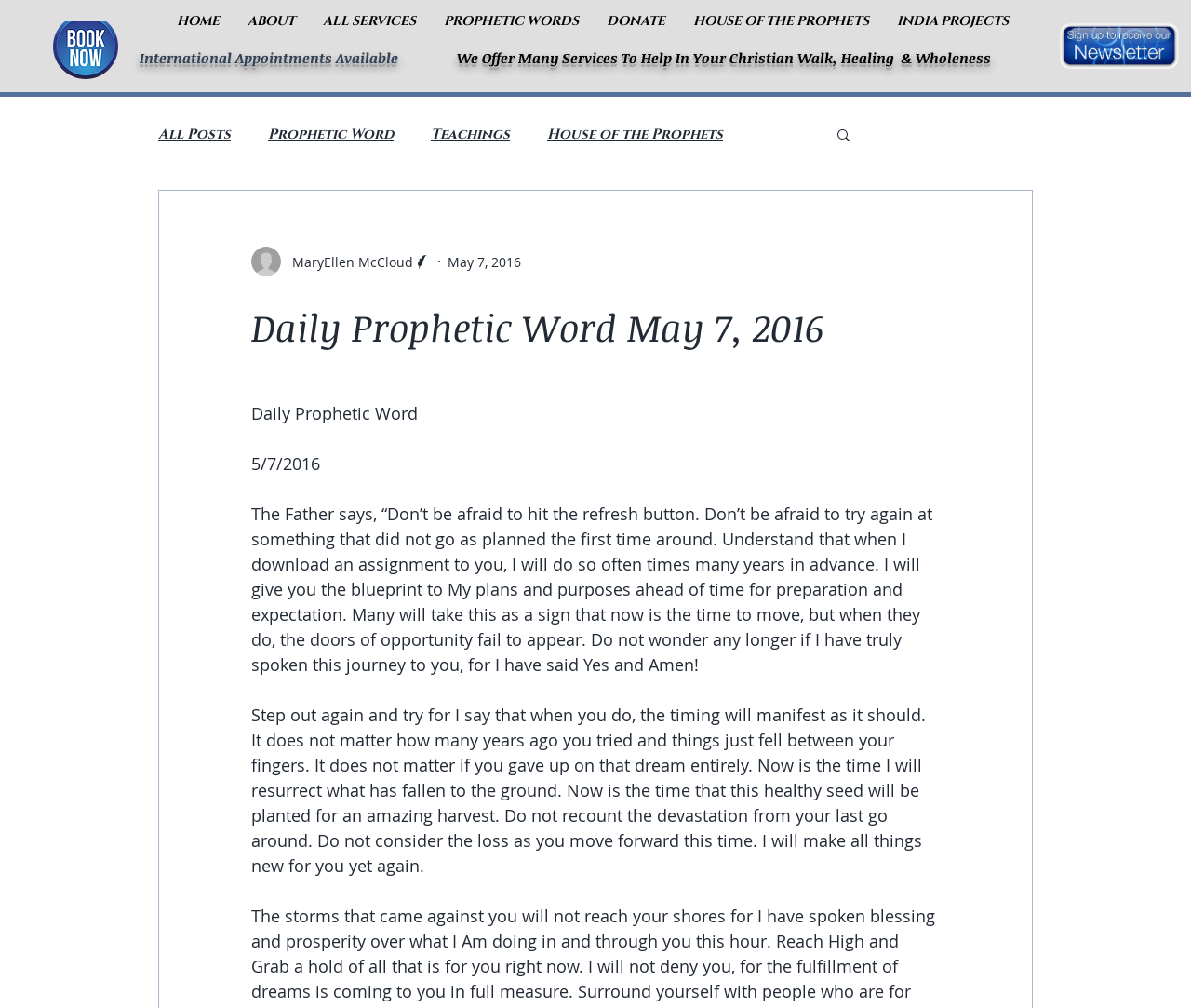Give the bounding box coordinates for this UI element: "House of the Prophets". The coordinates should be four float numbers between 0 and 1, arranged as [left, top, right, bottom].

[0.459, 0.123, 0.607, 0.143]